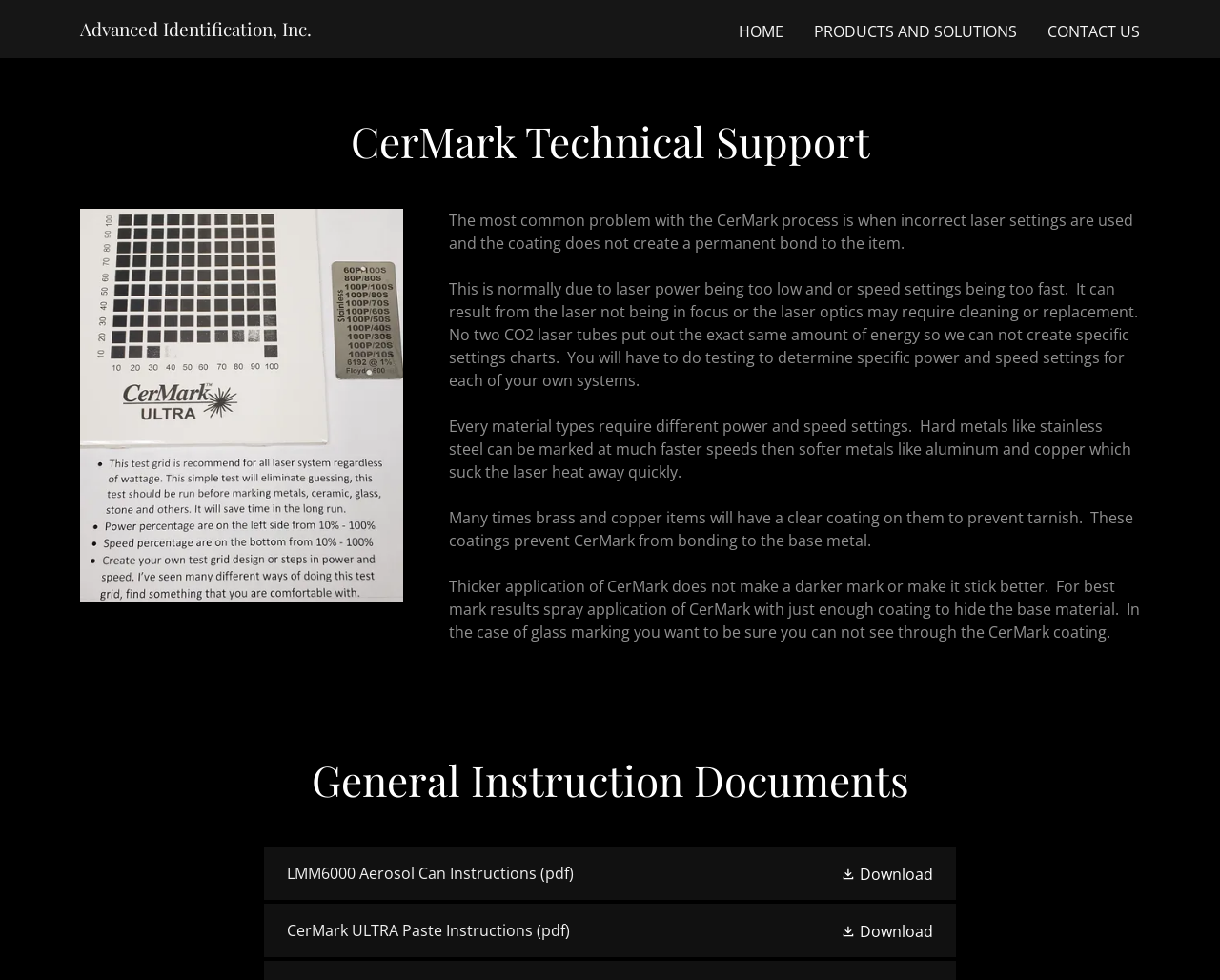Answer the following in one word or a short phrase: 
What is the purpose of the CerMark coating?

To create a permanent bond